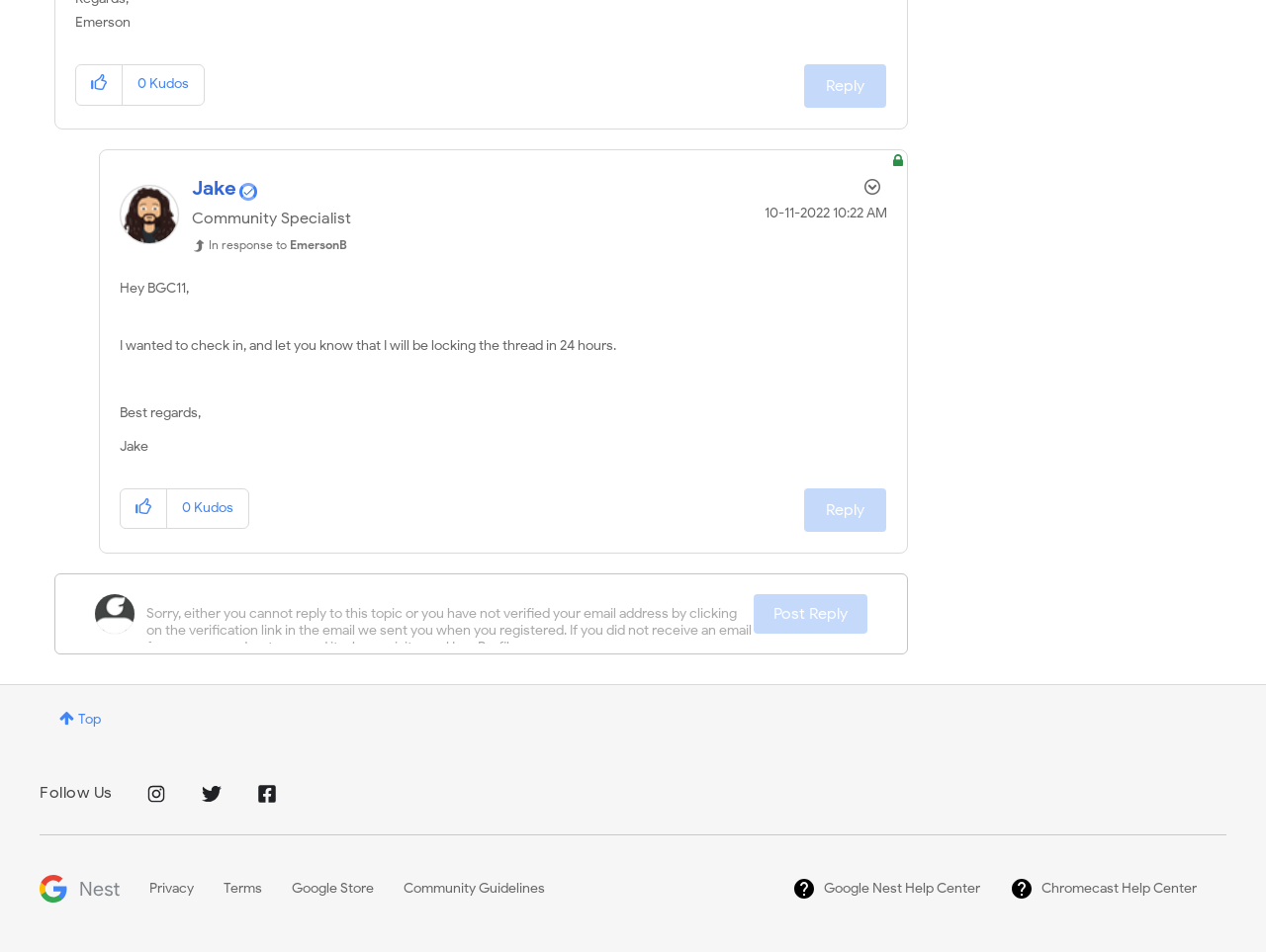Please identify the bounding box coordinates of the area that needs to be clicked to fulfill the following instruction: "View Profile of Jake."

[0.152, 0.185, 0.187, 0.211]